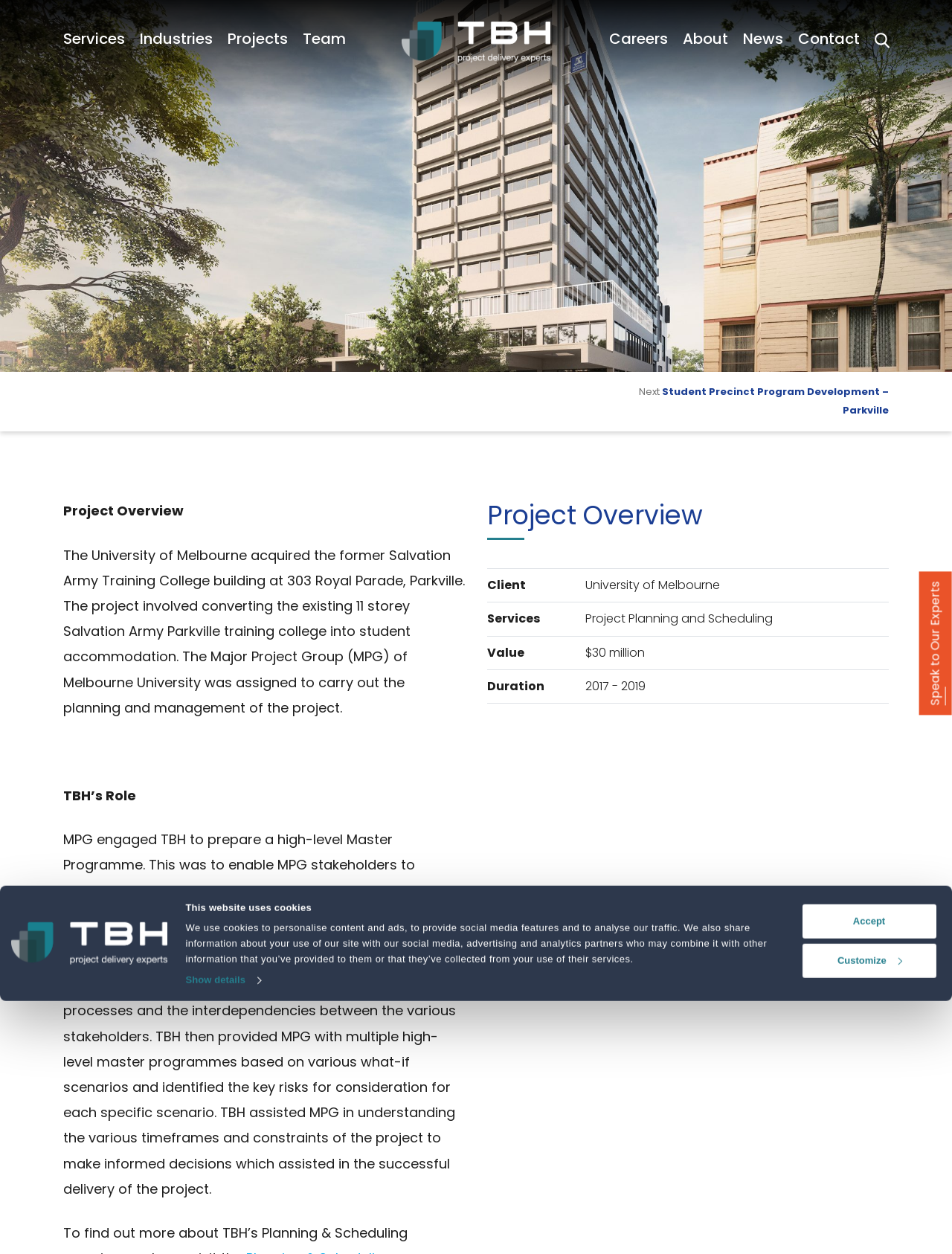Using a single word or phrase, answer the following question: 
What is the name of the university involved in the 303 Royal Parade Development project?

University of Melbourne